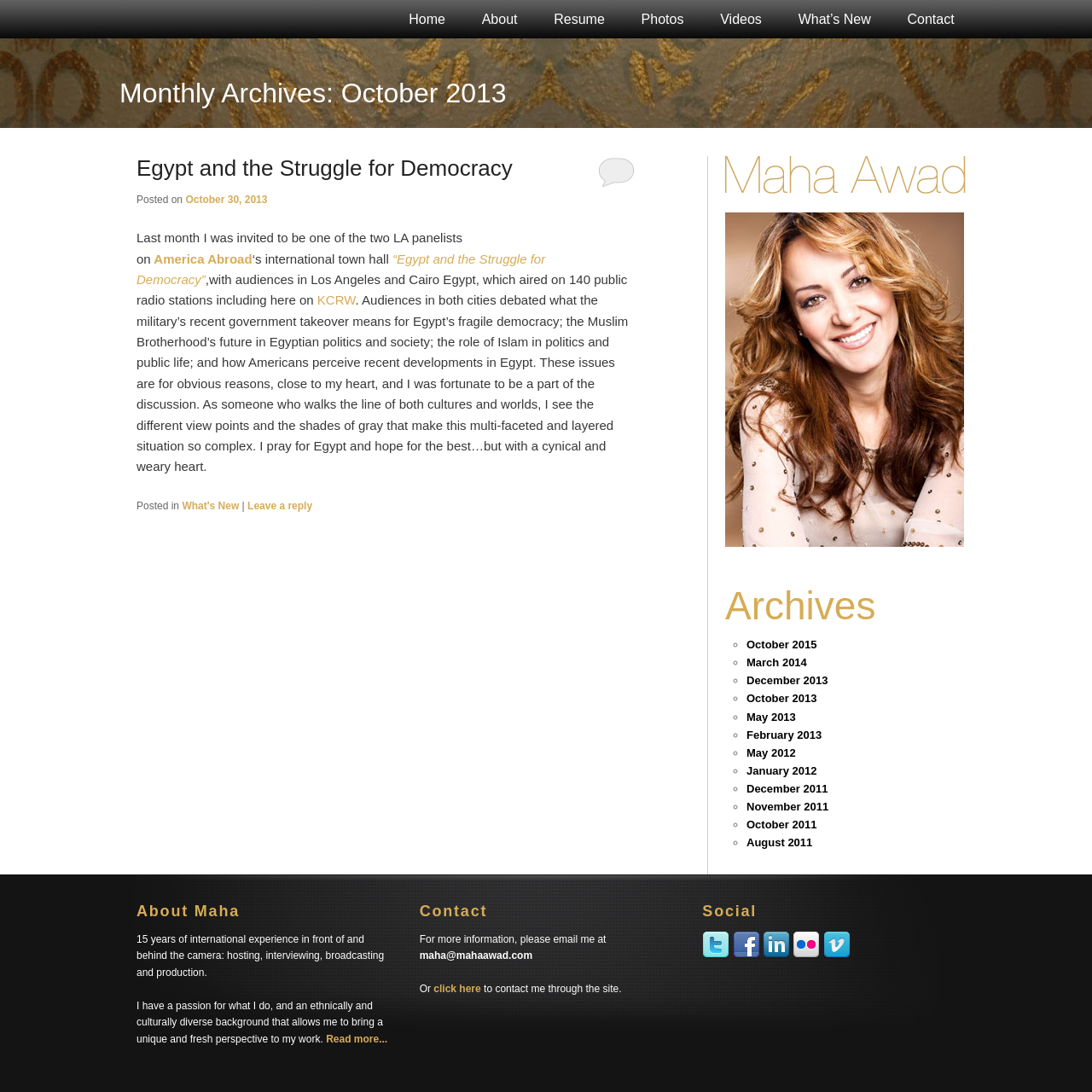Find the bounding box of the element with the following description: "Resume". The coordinates must be four float numbers between 0 and 1, formatted as [left, top, right, bottom].

[0.502, 0.008, 0.559, 0.028]